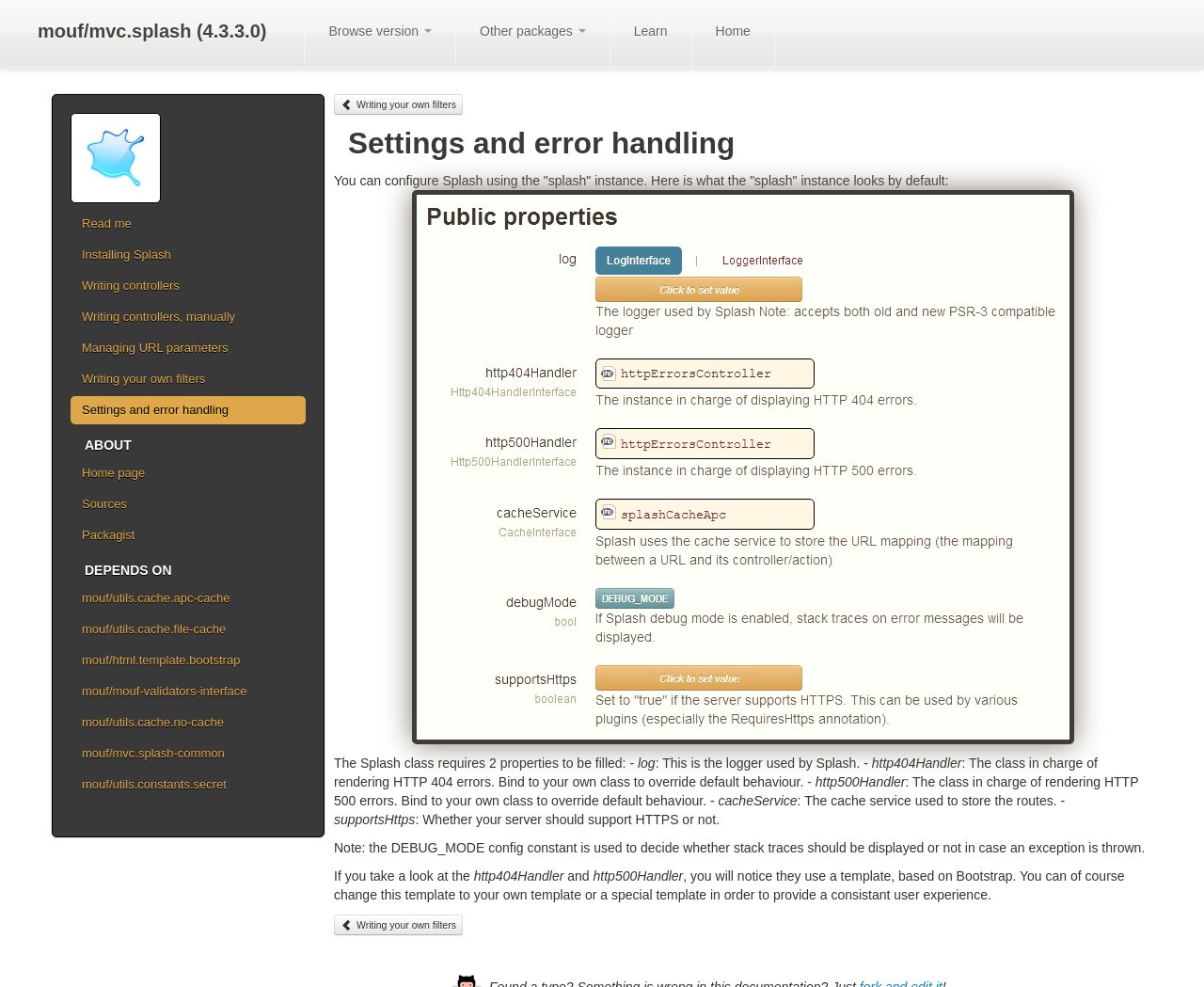What is the default instance of Splash?
Look at the screenshot and respond with one word or a short phrase.

splash instance